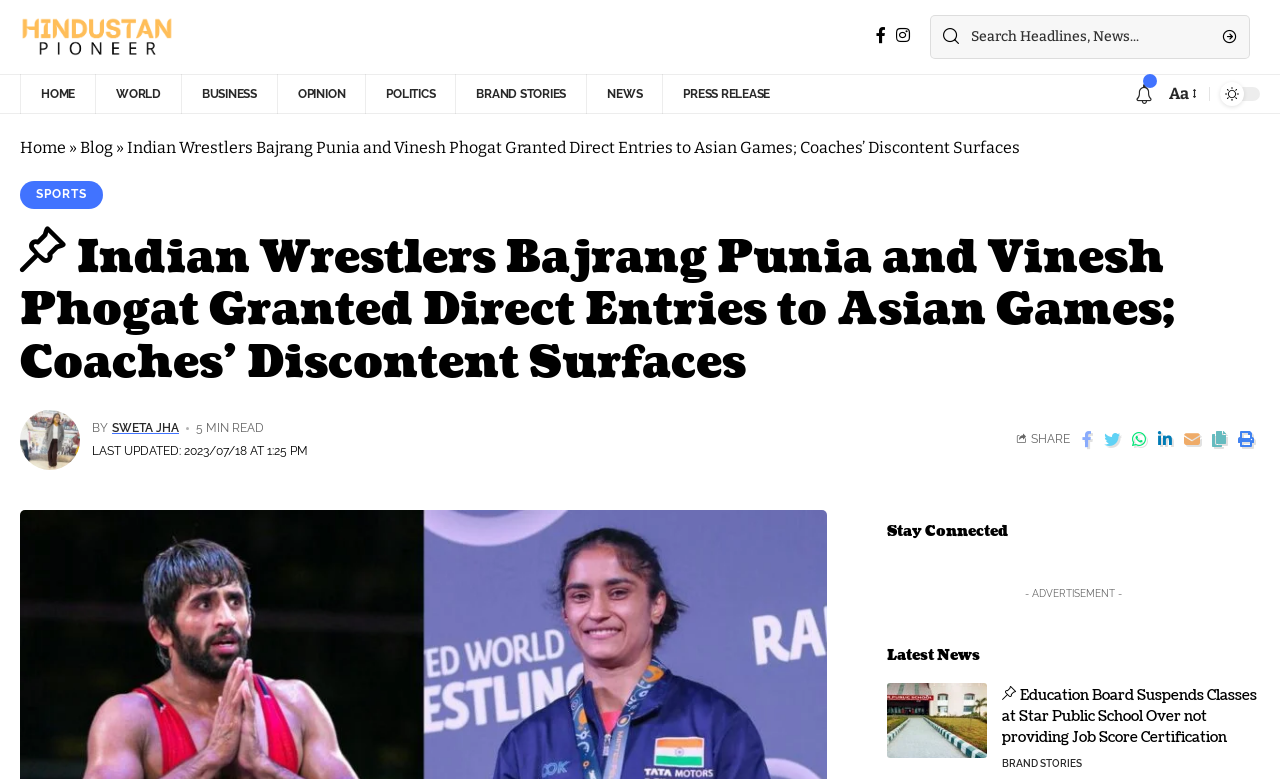Offer an extensive depiction of the webpage and its key elements.

The webpage appears to be a news article from Hindustan Pioneer, with a focus on Indian wrestlers Bajrang Punia and Vinesh Phogat being granted direct entries to the Asian Games. 

At the top left of the page, there is a logo of Hindustan Pioneer, accompanied by a link to the website's homepage. To the right of the logo, there are social media links and a search bar with a "Search" button. 

Below the top section, there is a main menu with links to various sections of the website, including HOME, WORLD, BUSINESS, OPINION, POLITICS, BRAND STORIES, NEWS, and PRESS RELEASE. 

The main content of the page is the news article, which has a heading that spans almost the entire width of the page. The article's title is "Indian Wrestlers Bajrang Punia and Vinesh Phogat Granted Direct Entries to Asian Games; Coaches’ Discontent Surfaces". 

Below the heading, there is a section with the author's name, Sweta Jha, accompanied by a small image. The article's content is divided into paragraphs, with a "5 MIN READ" label indicating the estimated time required to read the article. 

To the right of the article, there is a section with social media links and a "SHARE" button. Below the article, there is a "LAST UPDATED" timestamp indicating when the article was last updated. 

Further down the page, there are sections labeled "Stay Connected" and "Latest News", with links to other news articles. One of the articles is about the Education Board suspending classes at Star Public School over not providing job score certification.